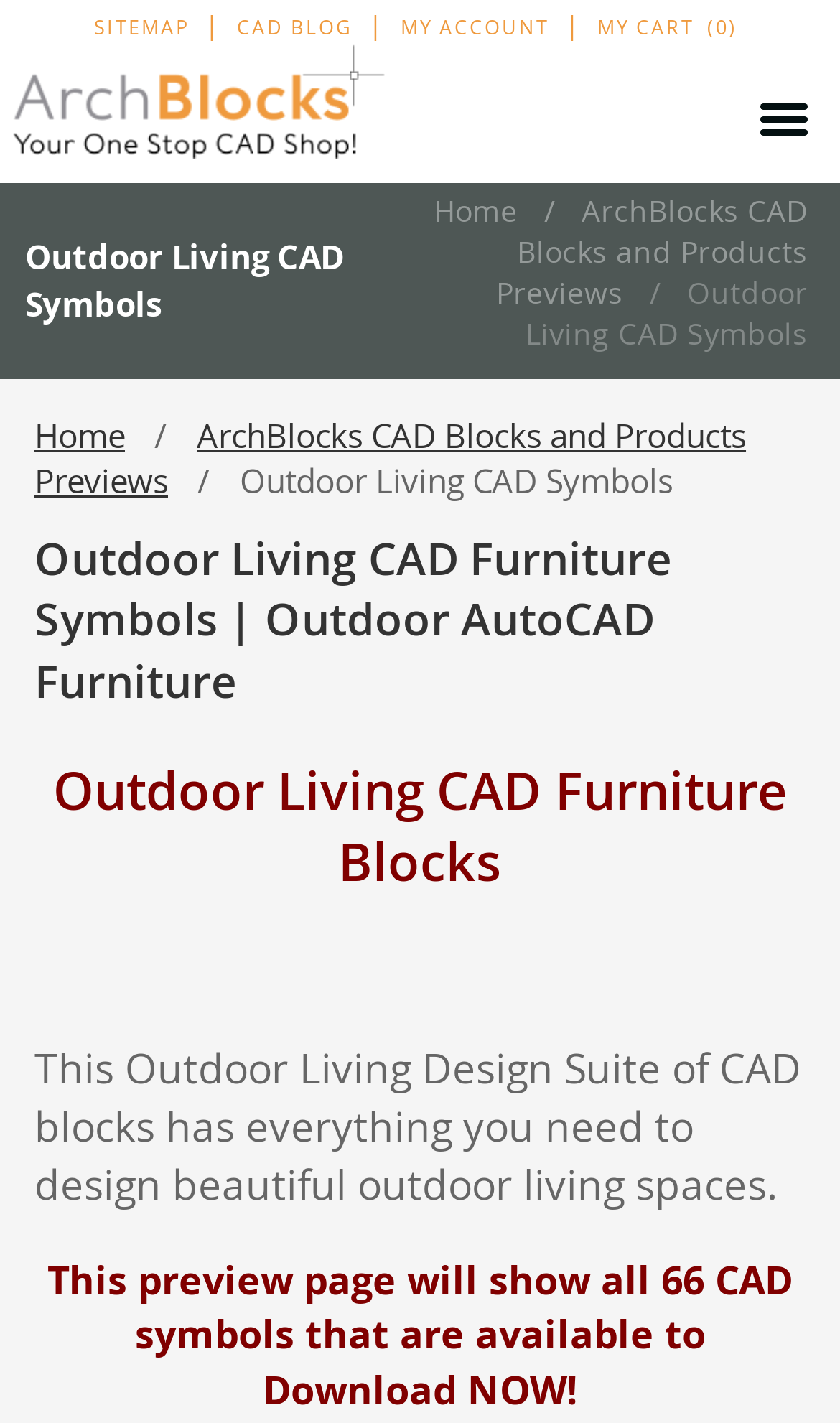Please reply to the following question with a single word or a short phrase:
What is the purpose of the Outdoor Living Design Suite?

To design beautiful outdoor living spaces